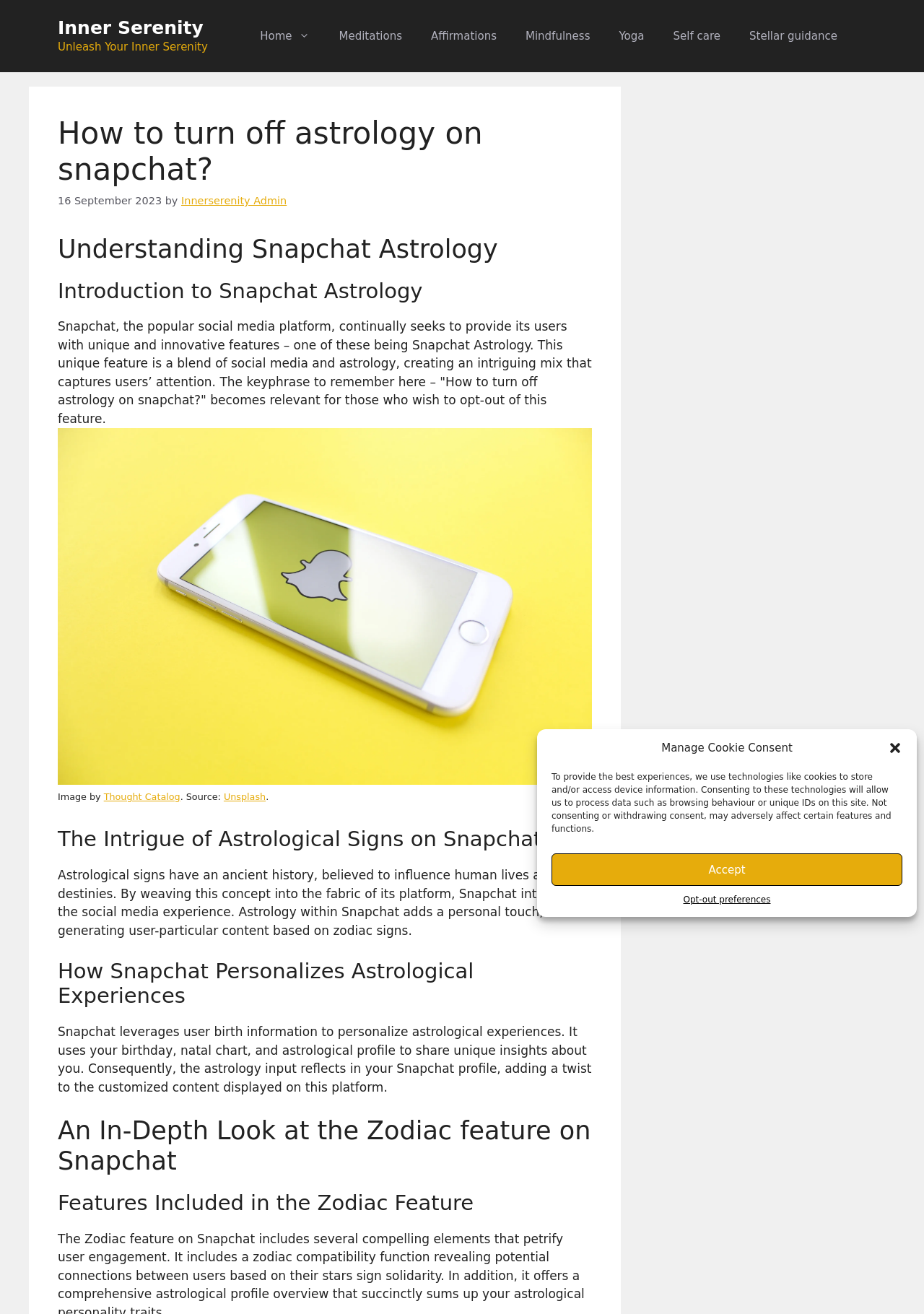What is the source of the image?
Using the image, elaborate on the answer with as much detail as possible.

The source of the image is Unsplash, as mentioned in the text 'Image by Thought Catalog. Source: Unsplash'.